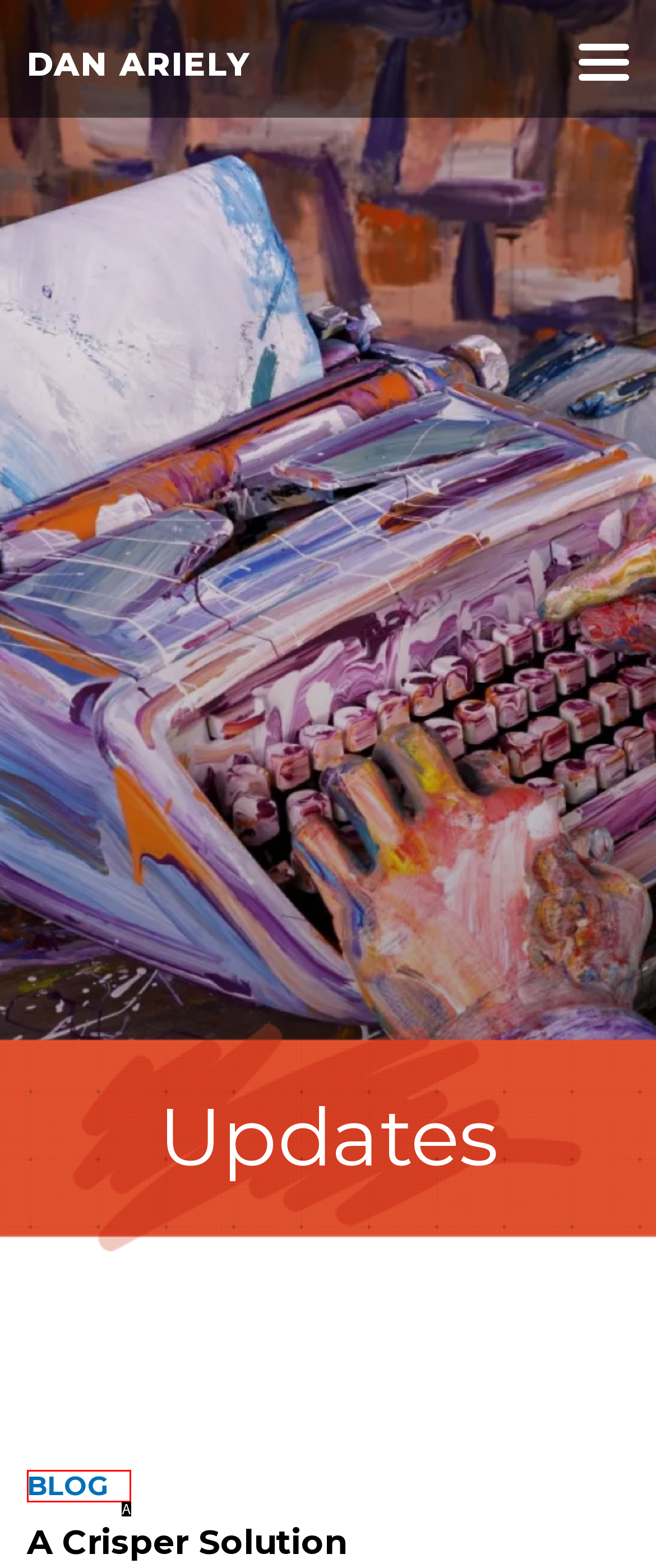Based on the element described as: Blog
Find and respond with the letter of the correct UI element.

A